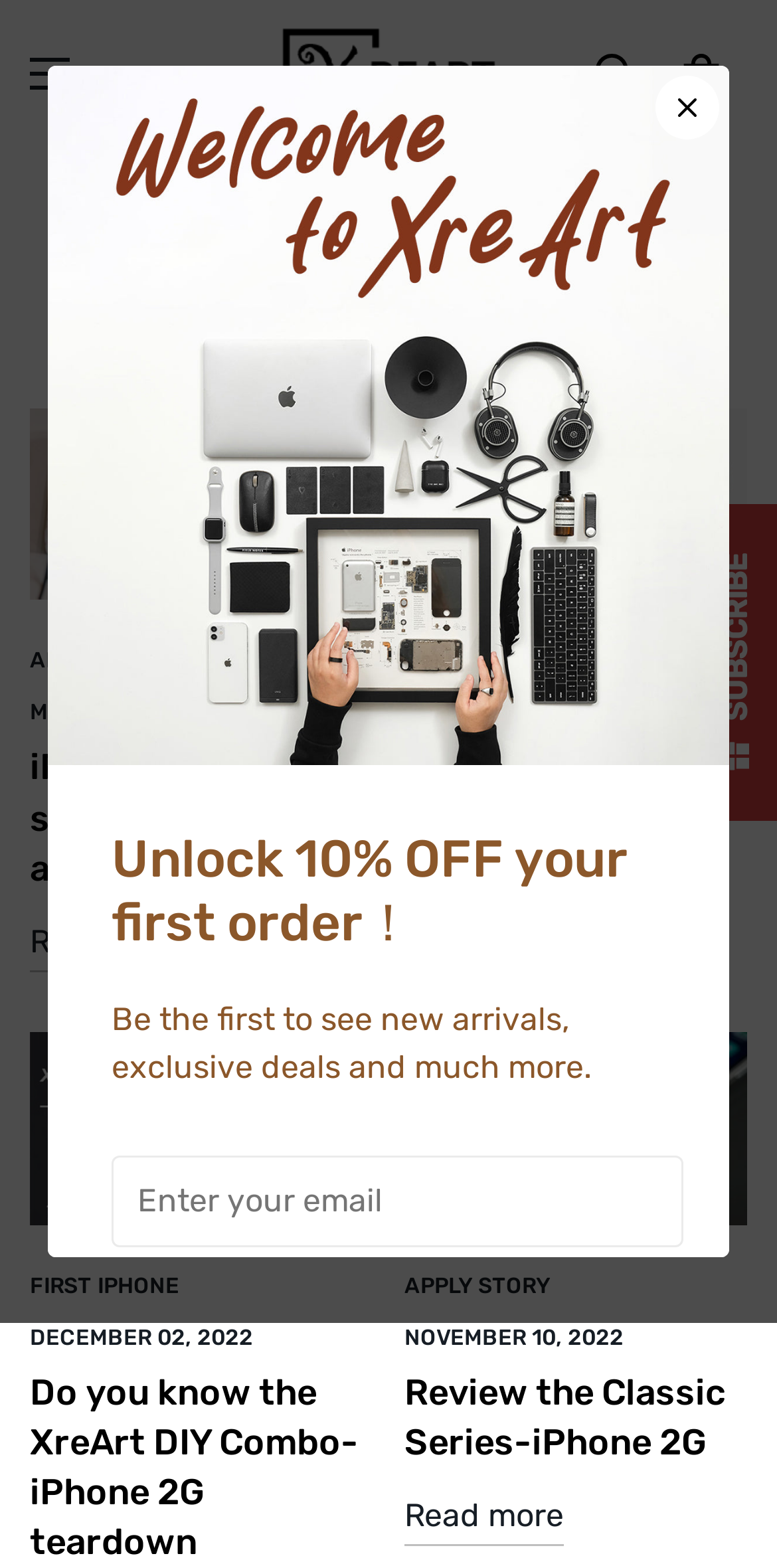Determine the bounding box coordinates of the element's region needed to click to follow the instruction: "Subscribe to the newsletter". Provide these coordinates as four float numbers between 0 and 1, formatted as [left, top, right, bottom].

[0.144, 0.81, 0.879, 0.867]